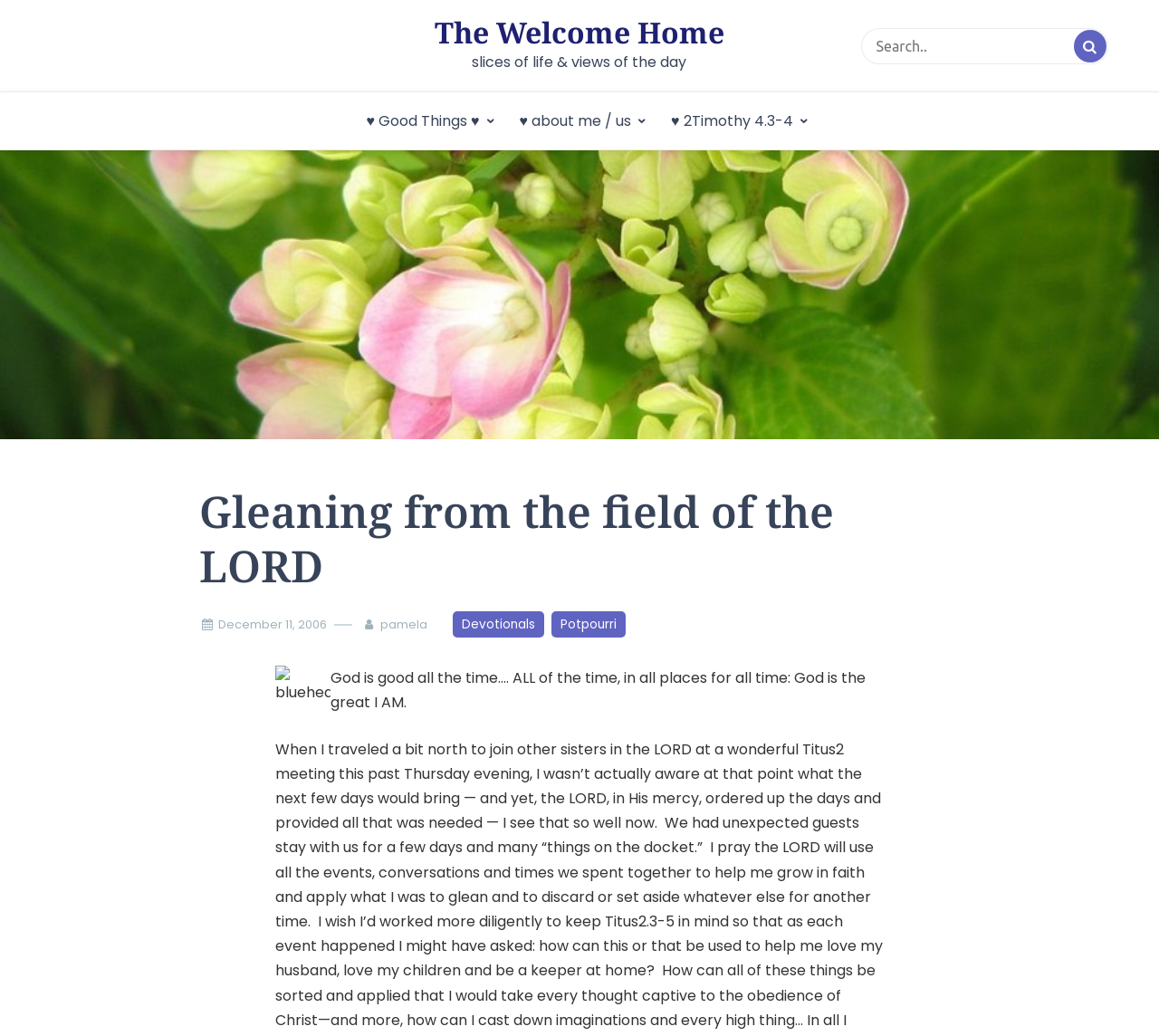Given the element description "♥ 2Timothy 4.3-4" in the screenshot, predict the bounding box coordinates of that UI element.

[0.563, 0.098, 0.7, 0.136]